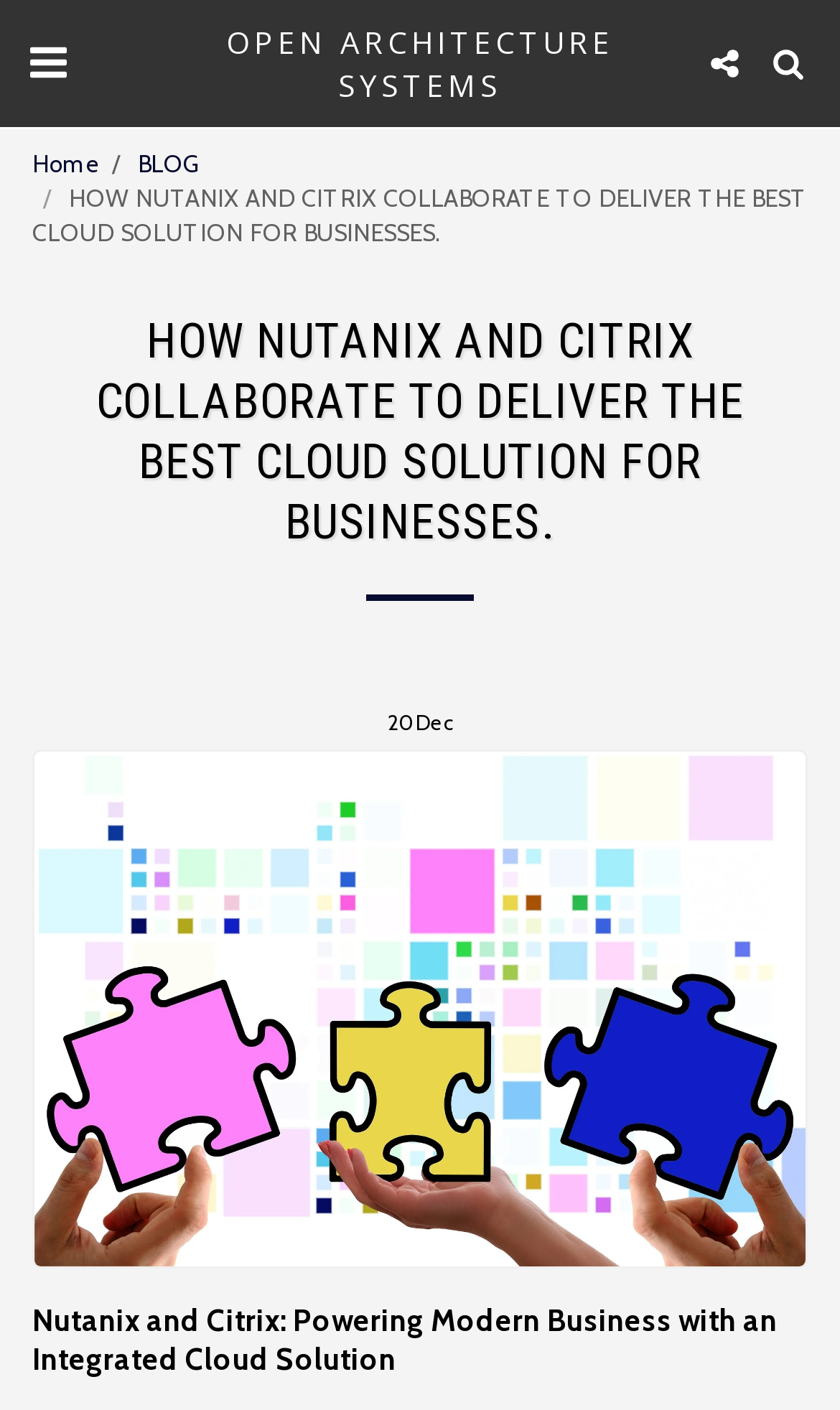Use the information in the screenshot to answer the question comprehensively: What is the title of the image on this webpage?

The image on this webpage has a title that matches the heading 'HOW NUTANIX AND CITRIX COLLABORATE TO DELIVER THE BEST CLOUD SOLUTION FOR BUSINESSES.', which suggests that the image is related to the main topic of the webpage.